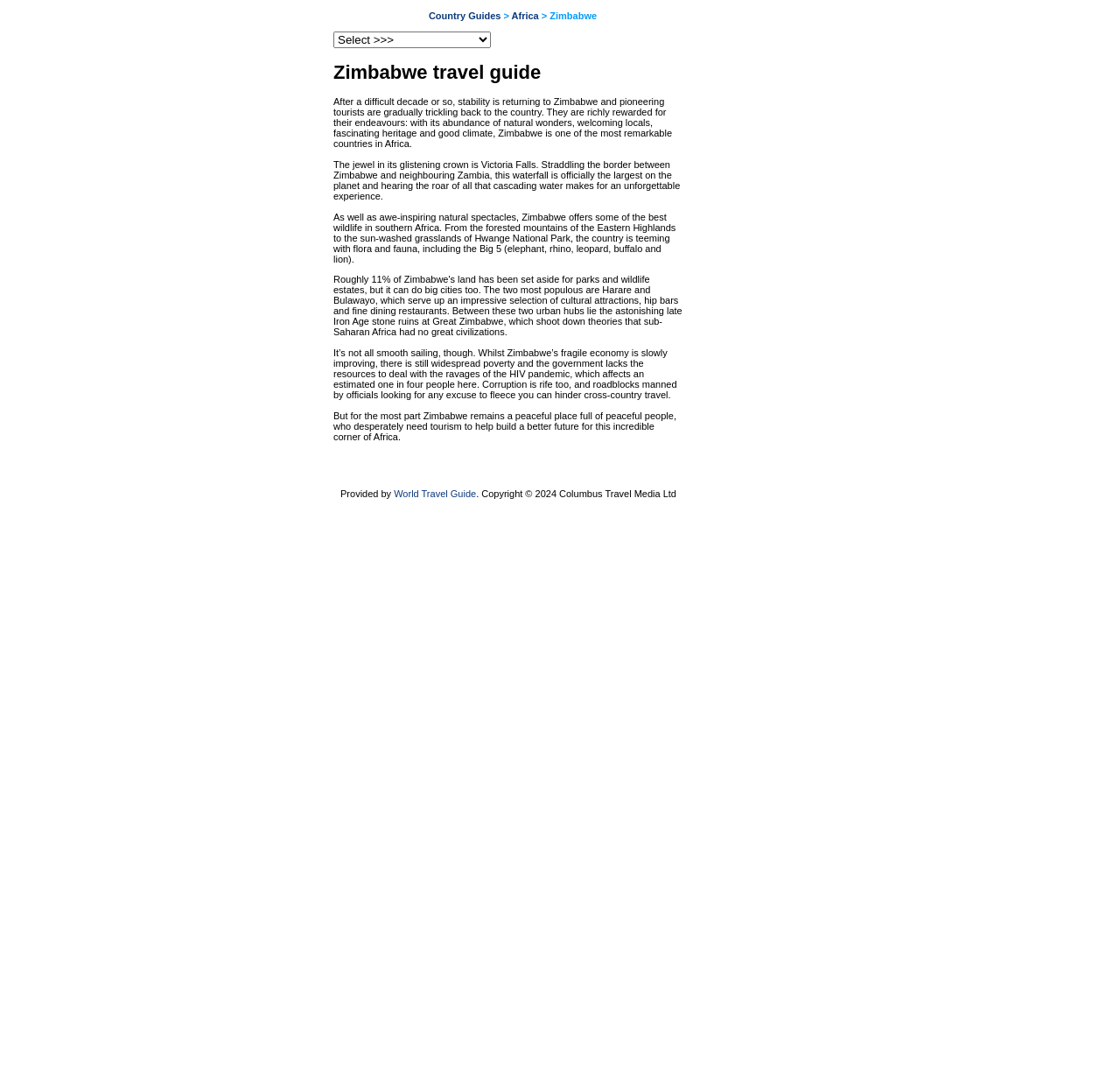Please determine and provide the text content of the webpage's heading.

Zimbabwe travel guide